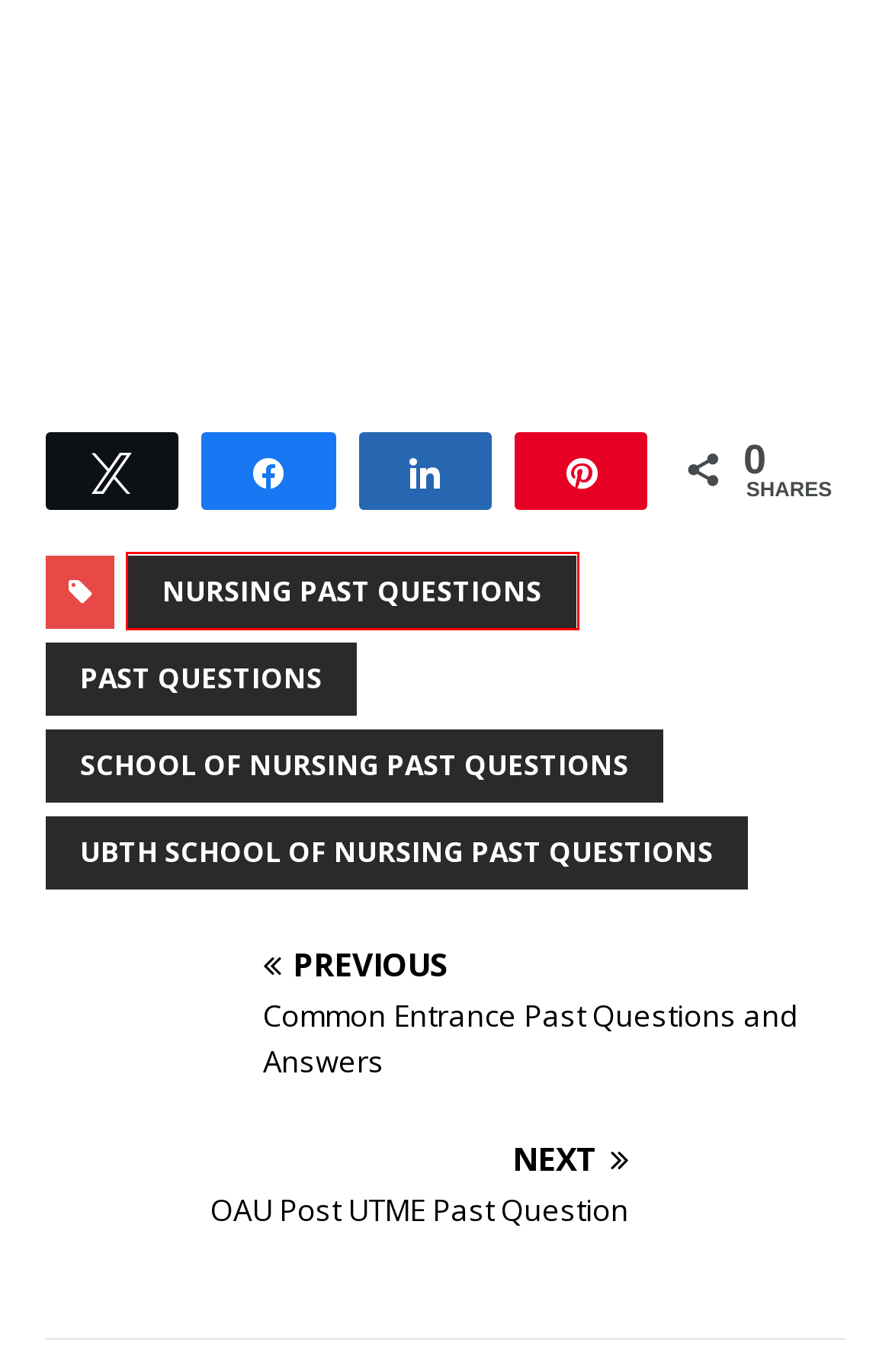Analyze the webpage screenshot with a red bounding box highlighting a UI element. Select the description that best matches the new webpage after clicking the highlighted element. Here are the options:
A. School of Nursing Past Questions | PastQuestions.com.ng
B. PAST QUESTIONS | PastQuestions.com.ng
C. UBTH School of Nursing Past Questions and Answers | PastQuestions.com.ng
D. Nursing Past Questions | PastQuestions.com.ng
E. January, 2024 | PastQuestions.com.ng
F. Latest Scholarships and Grants for Students - scholarshipboard.org
G. Physics Past Questions and Answers 2021 | PastQuestions.com.ng
H. Common Entrance Past Questions and Answers | PastQuestions.com.ng

D